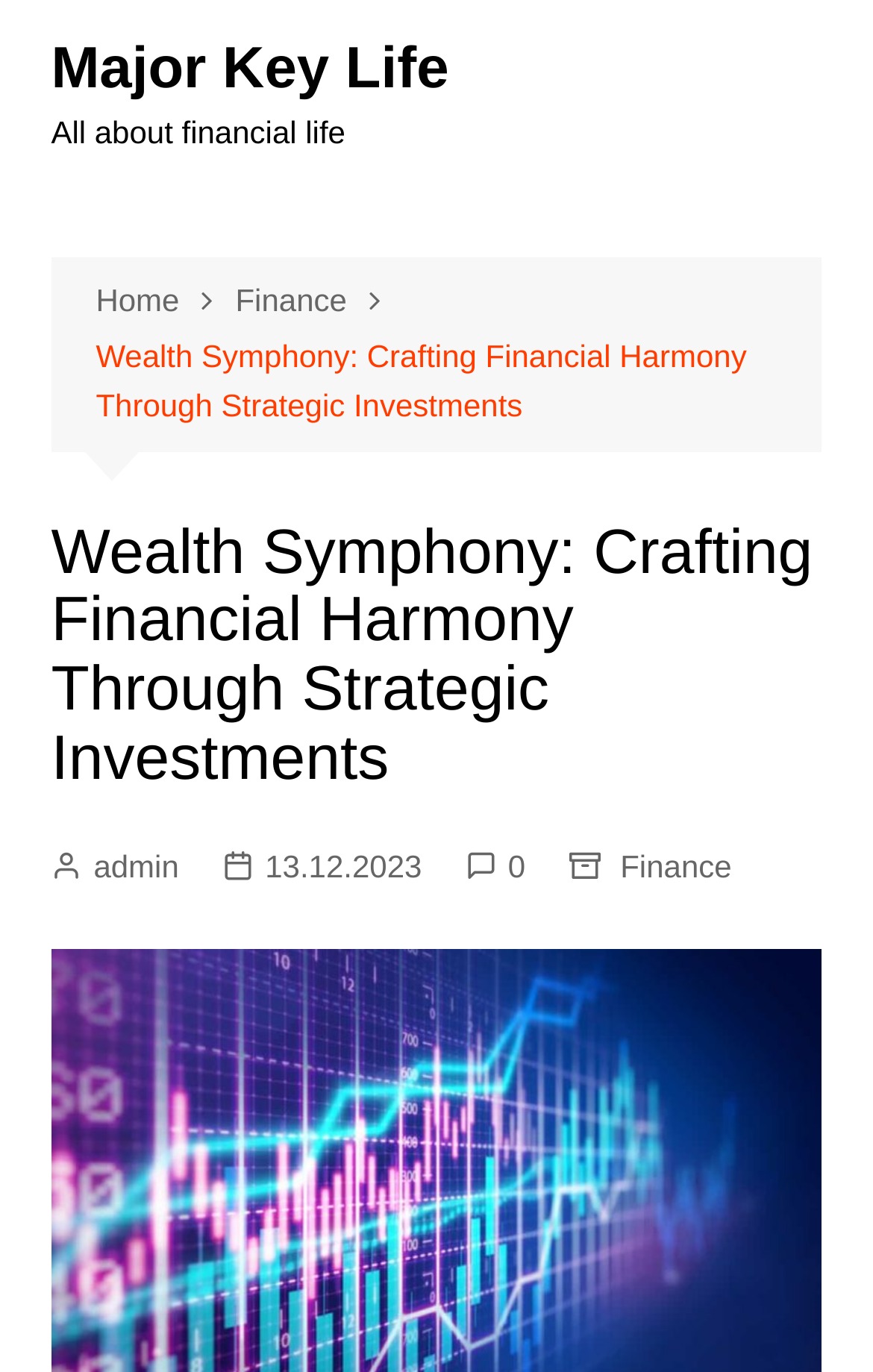Reply to the question with a brief word or phrase: What is the date mentioned on the webpage?

13.12.2023